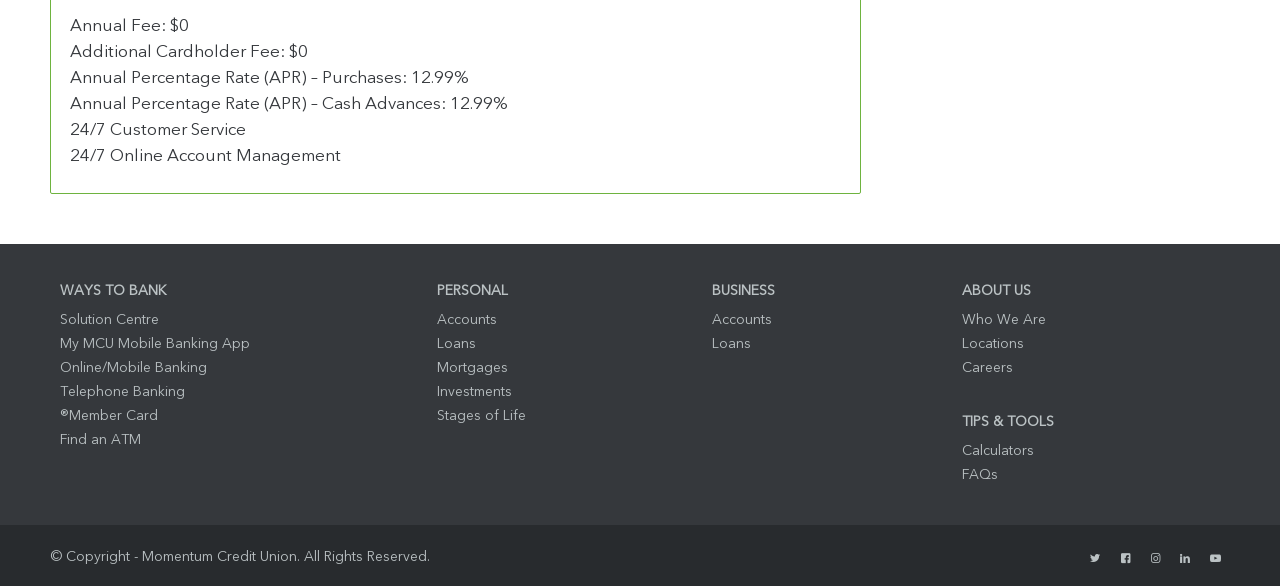What is the annual fee for this credit card?
Answer with a single word or phrase by referring to the visual content.

$0